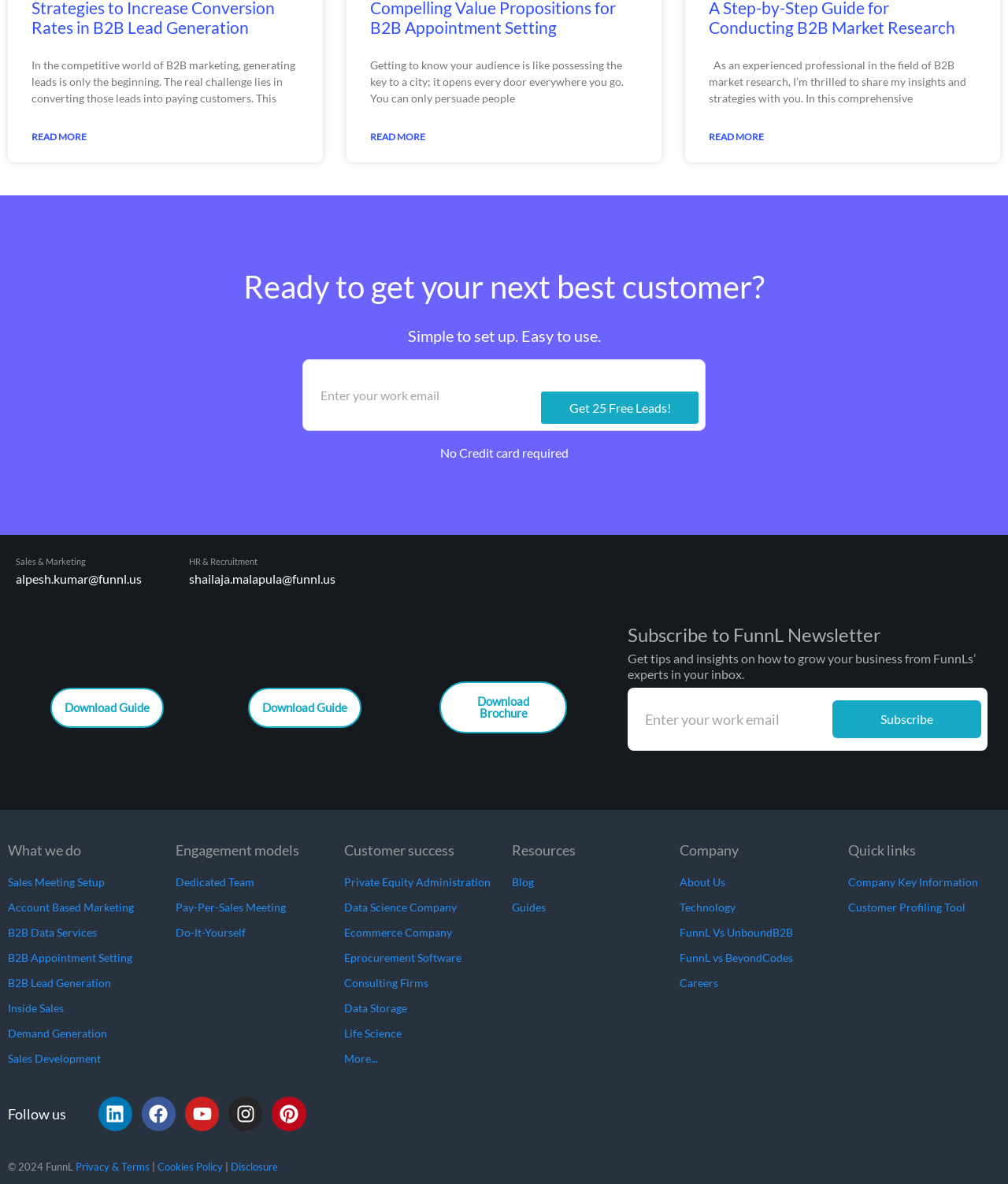Please reply to the following question using a single word or phrase: 
What is the benefit of getting 25 free leads?

Boost business growth